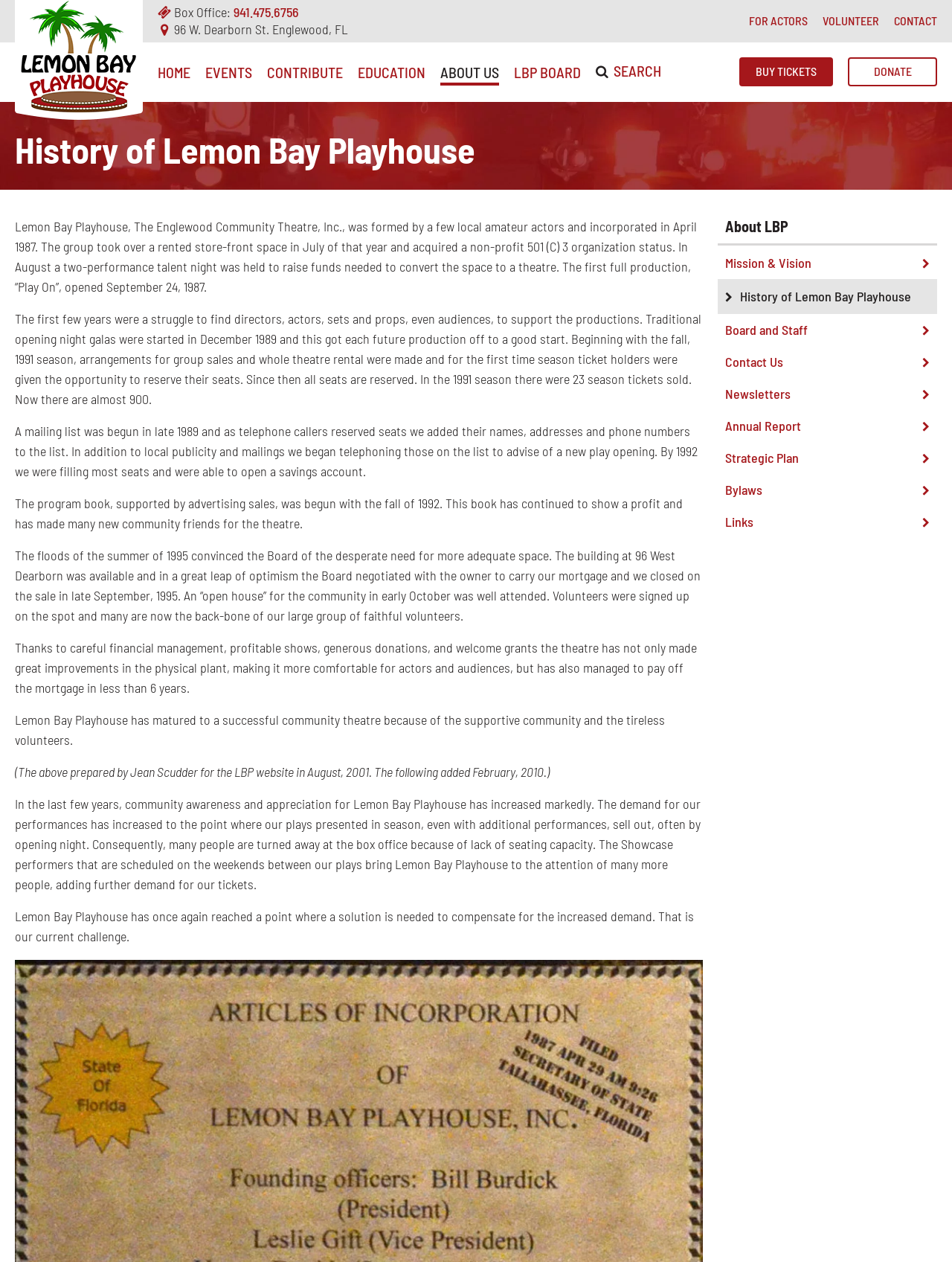Consider the image and give a detailed and elaborate answer to the question: 
What is the purpose of the program book?

I found the answer by reading the static text element that describes the history of the Lemon Bay Playhouse, which mentions that the program book was begun in 1992 and is supported by advertising sales.